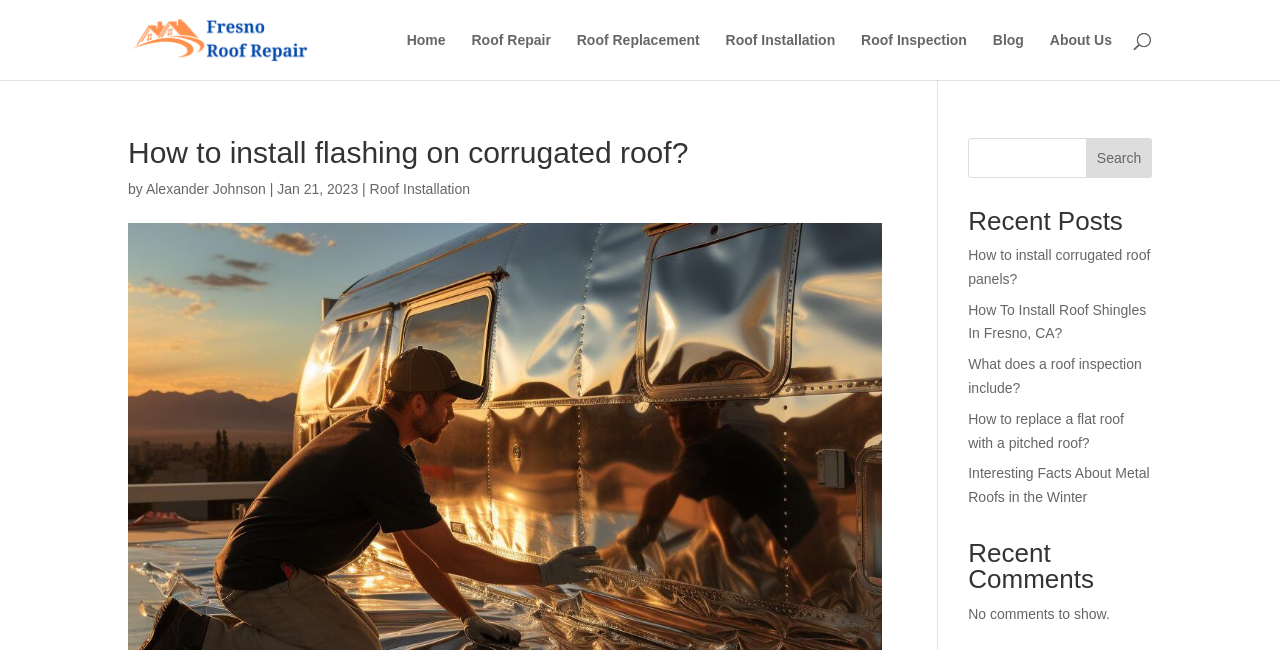Create a detailed narrative of the webpage’s visual and textual elements.

This webpage is about installing flashing on a corrugated roof, with a step-by-step guide to protect the roof and prevent leaks. At the top left, there is a logo of "Fresno Roof Repair" with a link to the homepage. Next to it, there are several navigation links, including "Home", "Roof Repair", "Roof Replacement", "Roof Installation", "Roof Inspection", "Blog", and "About Us". 

Below the navigation links, there is a search bar that spans across most of the page width. On the left side of the page, there is a heading that reads "How to install flashing on corrugated roof?" followed by the author's name, "Alexander Johnson", and the date "Jan 21, 2023". There is also a link to "Roof Installation" below the author's name.

On the right side of the page, there is a section titled "Recent Posts" with five links to different articles related to roofing, including "How to install corrugated roof panels?", "How To Install Roof Shingles In Fresno, CA?", and more. Below the "Recent Posts" section, there is another section titled "Recent Comments" with a message that says "No comments to show."